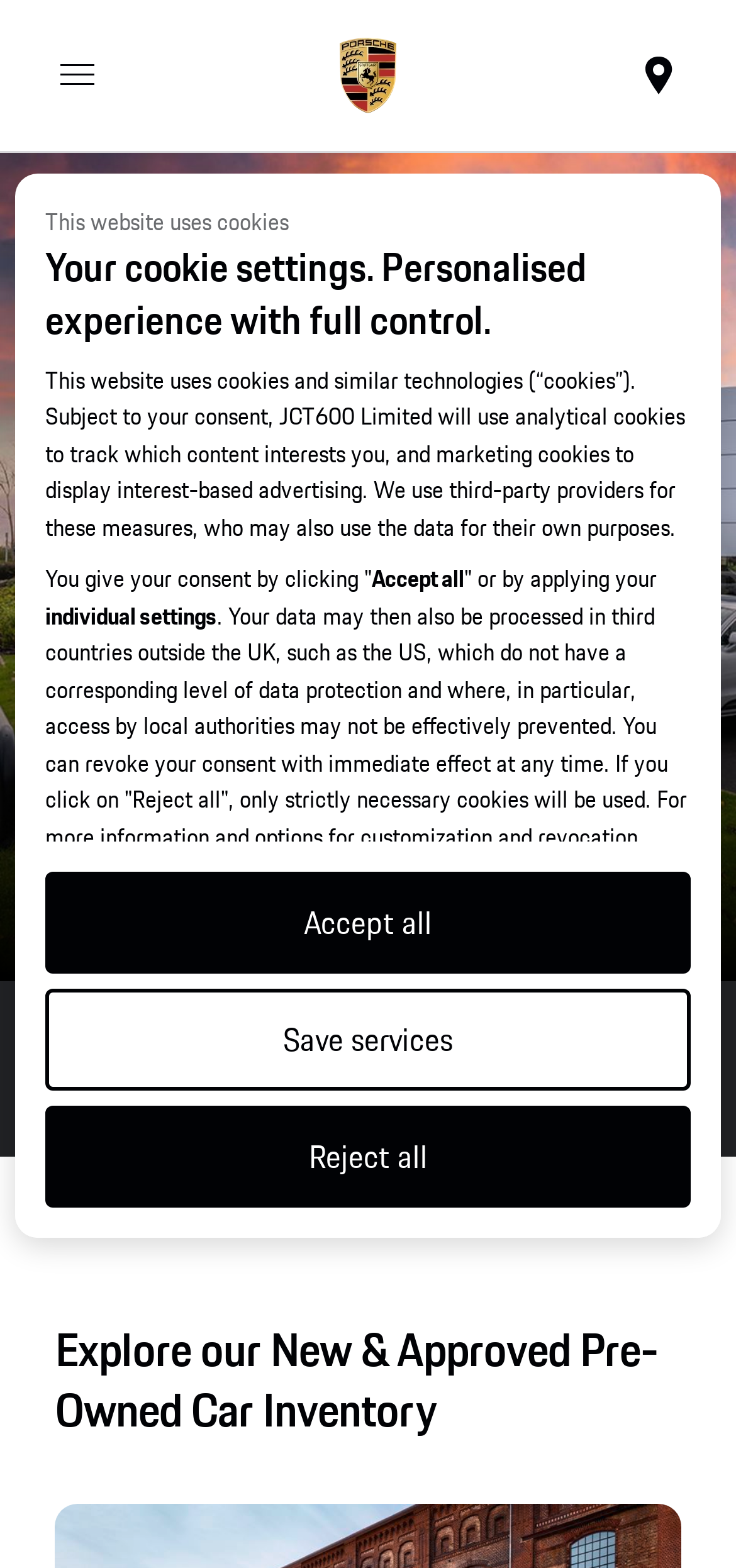Create a detailed summary of all the visual and textual information on the webpage.

The webpage is the official Porsche Centre in Newcastle, where users can explore the full range of Porsche models and find their perfect new or approved pre-owned Porsche. 

At the top of the page, there is a dialog box about cookies, which takes up most of the width of the page. Within this dialog box, there are several headings, paragraphs of text, and buttons. The main heading reads "This website uses cookies" and is followed by a subheading that explains the purpose of the cookies. Below this, there is a lengthy paragraph of text that describes how the website uses cookies and similar technologies, including analytical and marketing cookies. 

To the right of this paragraph, there are two buttons: "Accept all" and a button with an incomplete label. Below these buttons, there are three checkboxes with labels "Strictly Necessary", "Analysis and Performance", and "Marketing", each accompanied by an "Expand" button. 

At the bottom of the dialog box, there are three buttons: "Accept all", "Reject all", and "Save services". There is also a link to the "Cookie Policy" and a few other links with no labels.